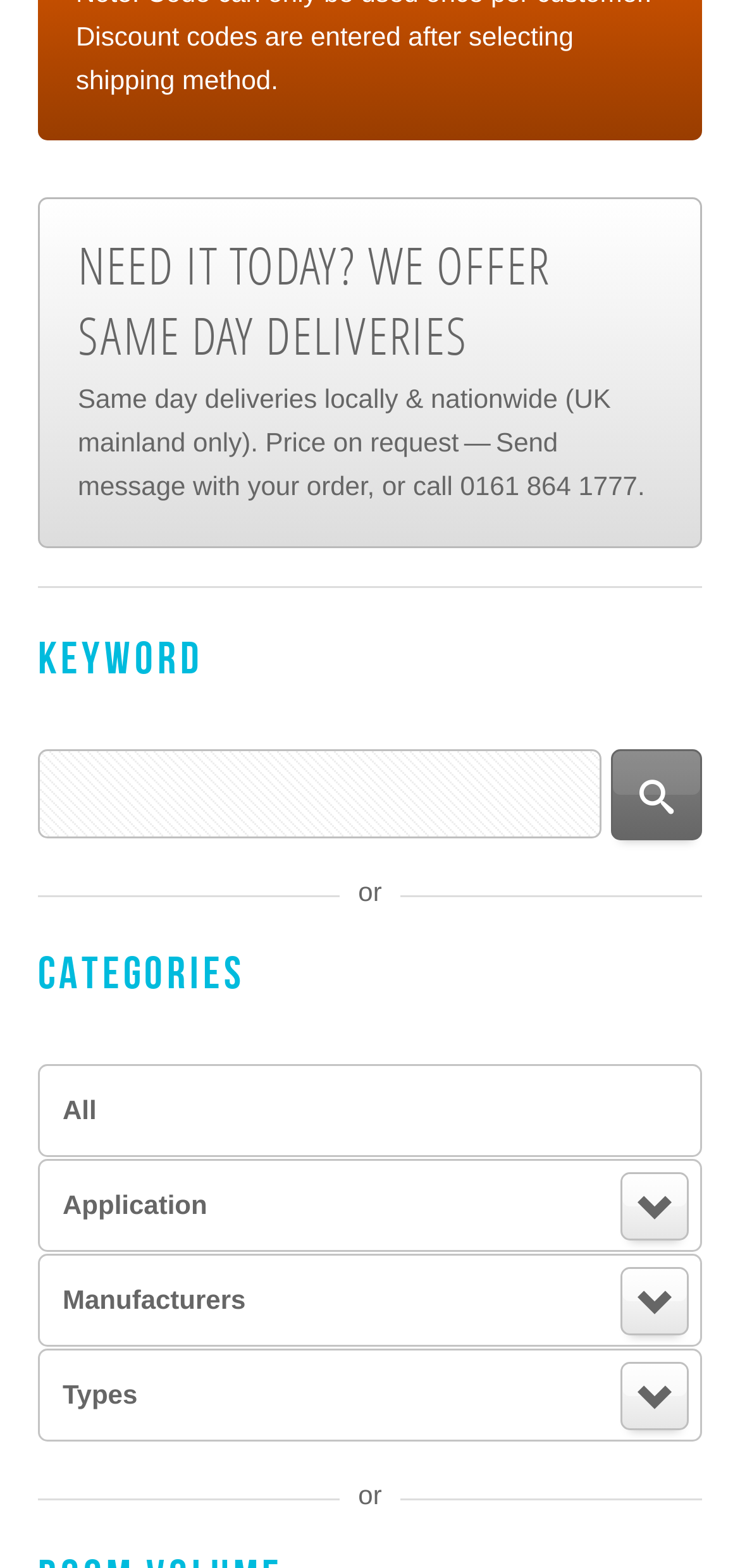Carefully examine the image and provide an in-depth answer to the question: What is the text on the button next to the input fields?

The button is placed next to the input fields for width, length, and height, and it has the text 'Search' on it, suggesting that it is used to search for something based on the input values.